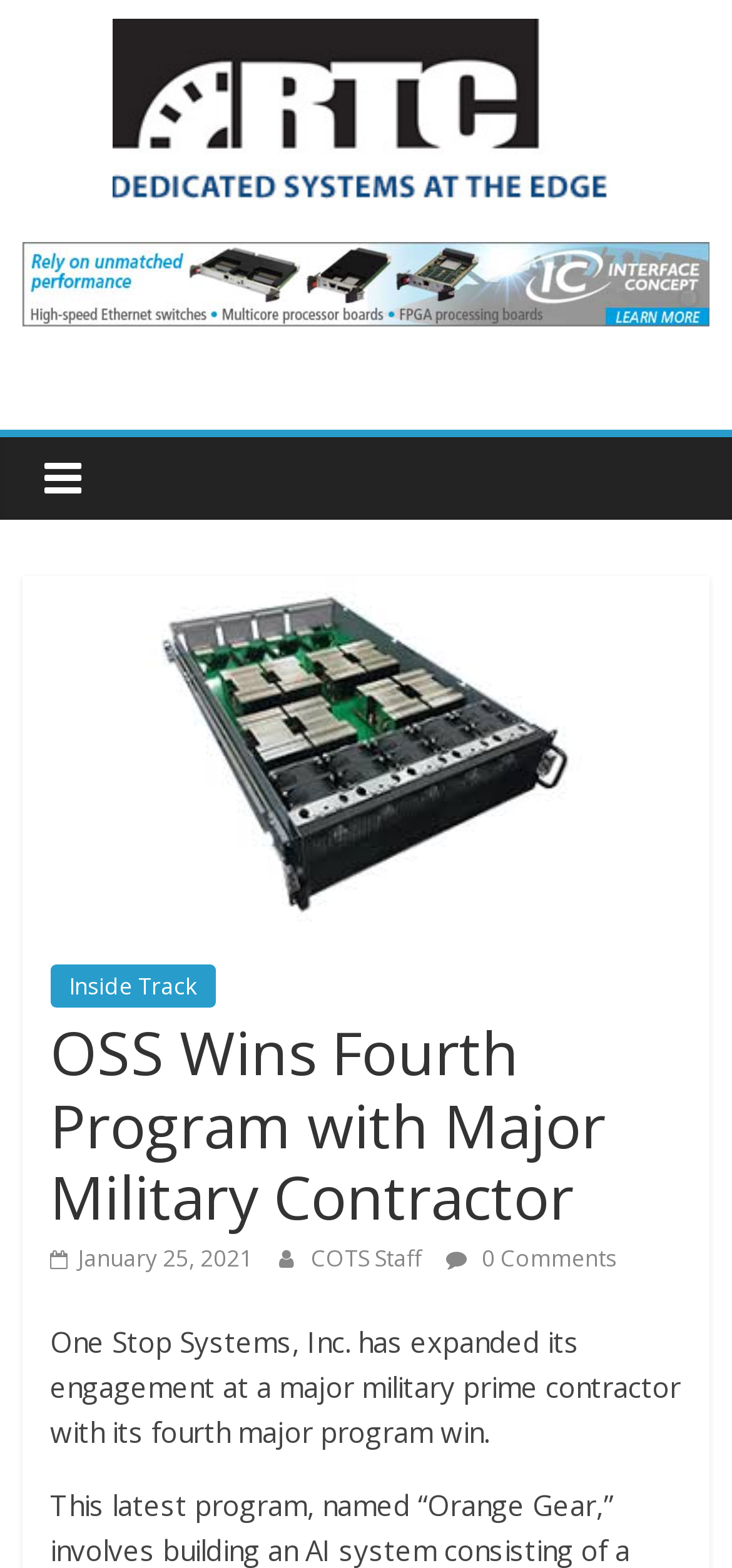Based on the element description "January 25, 2021", predict the bounding box coordinates of the UI element.

[0.068, 0.793, 0.345, 0.813]